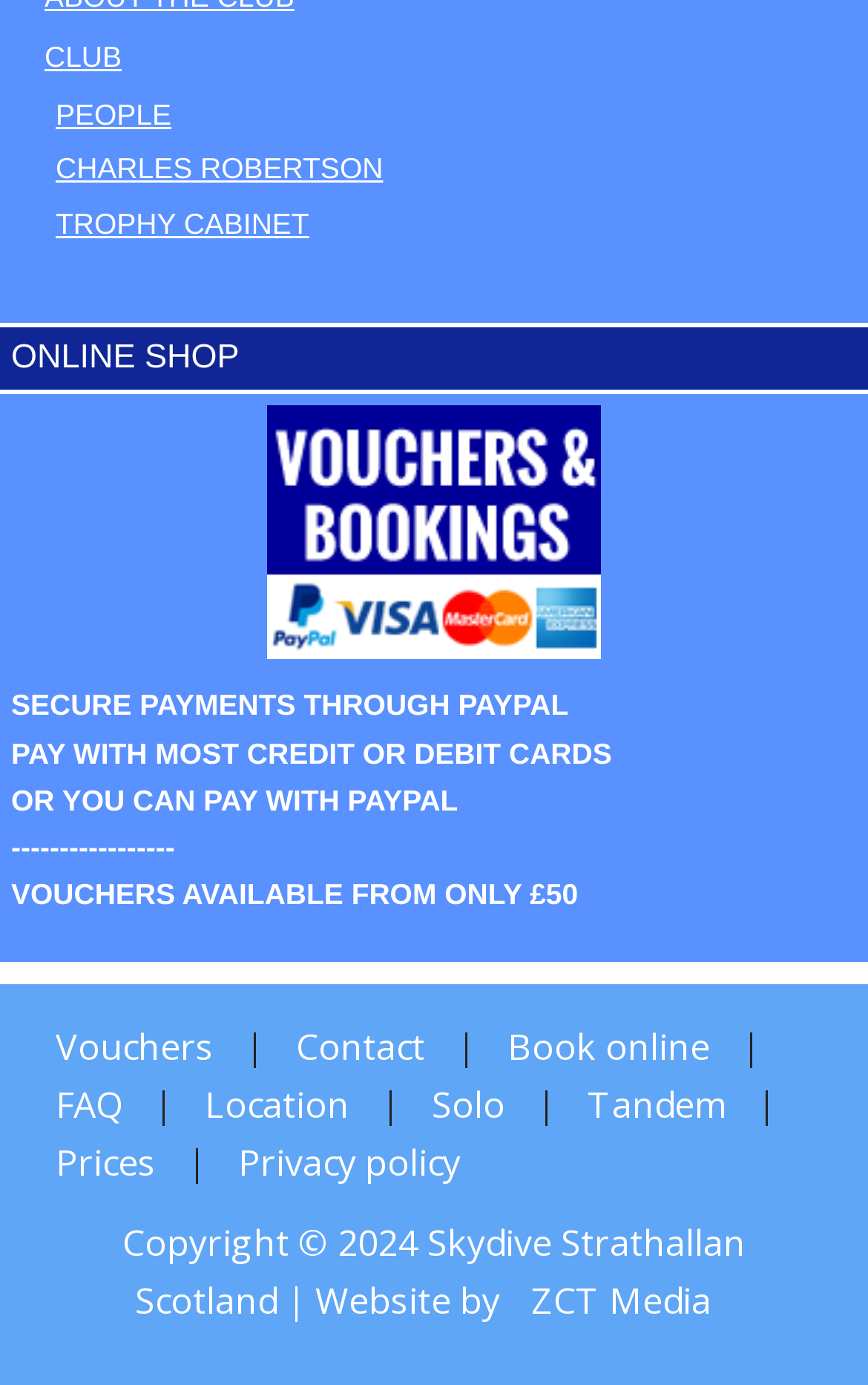How many types of skydiving are mentioned?
Observe the image and answer the question with a one-word or short phrase response.

Two